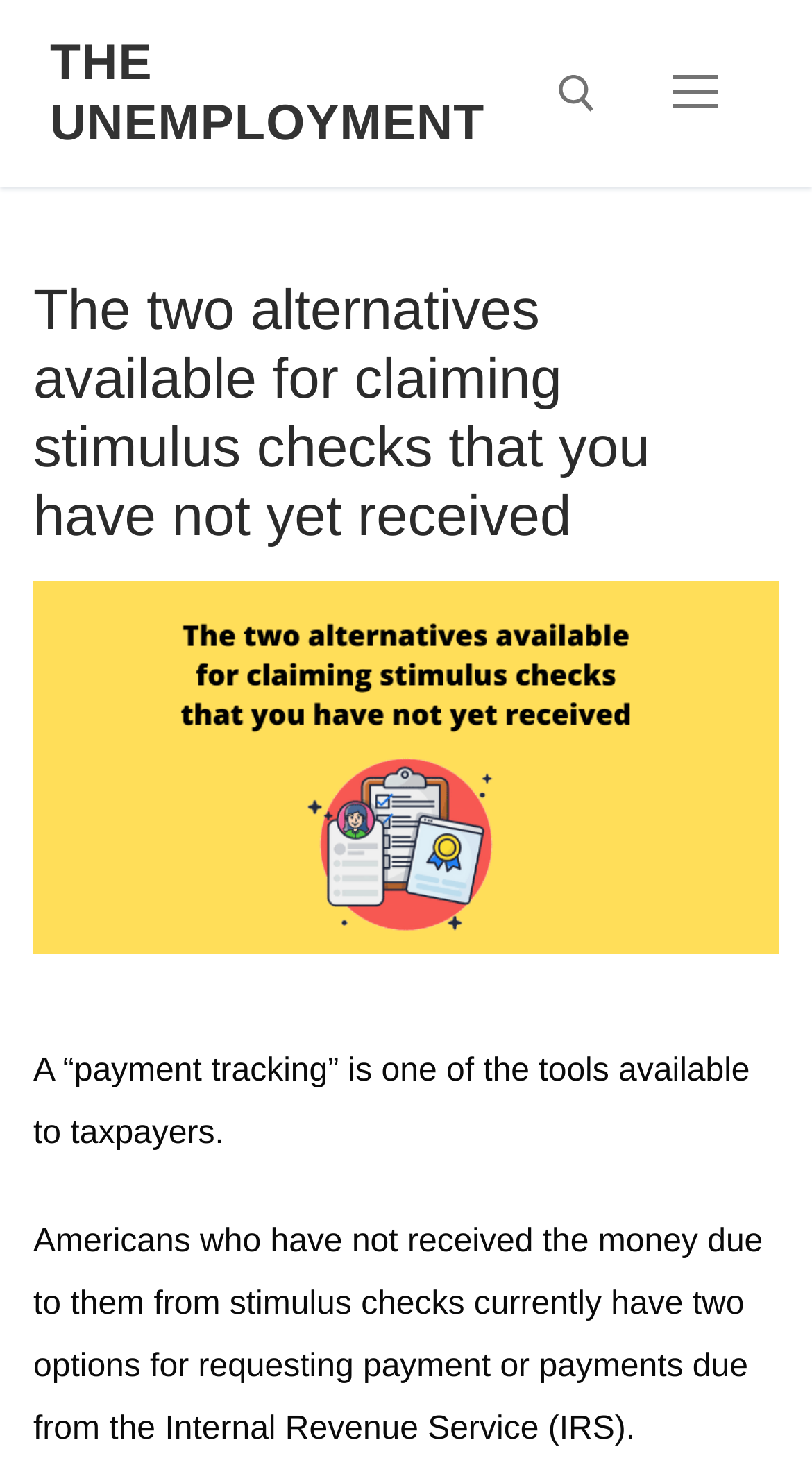Please provide a brief answer to the question using only one word or phrase: 
What is the entity responsible for stimulus checks?

Internal Revenue Service (IRS)